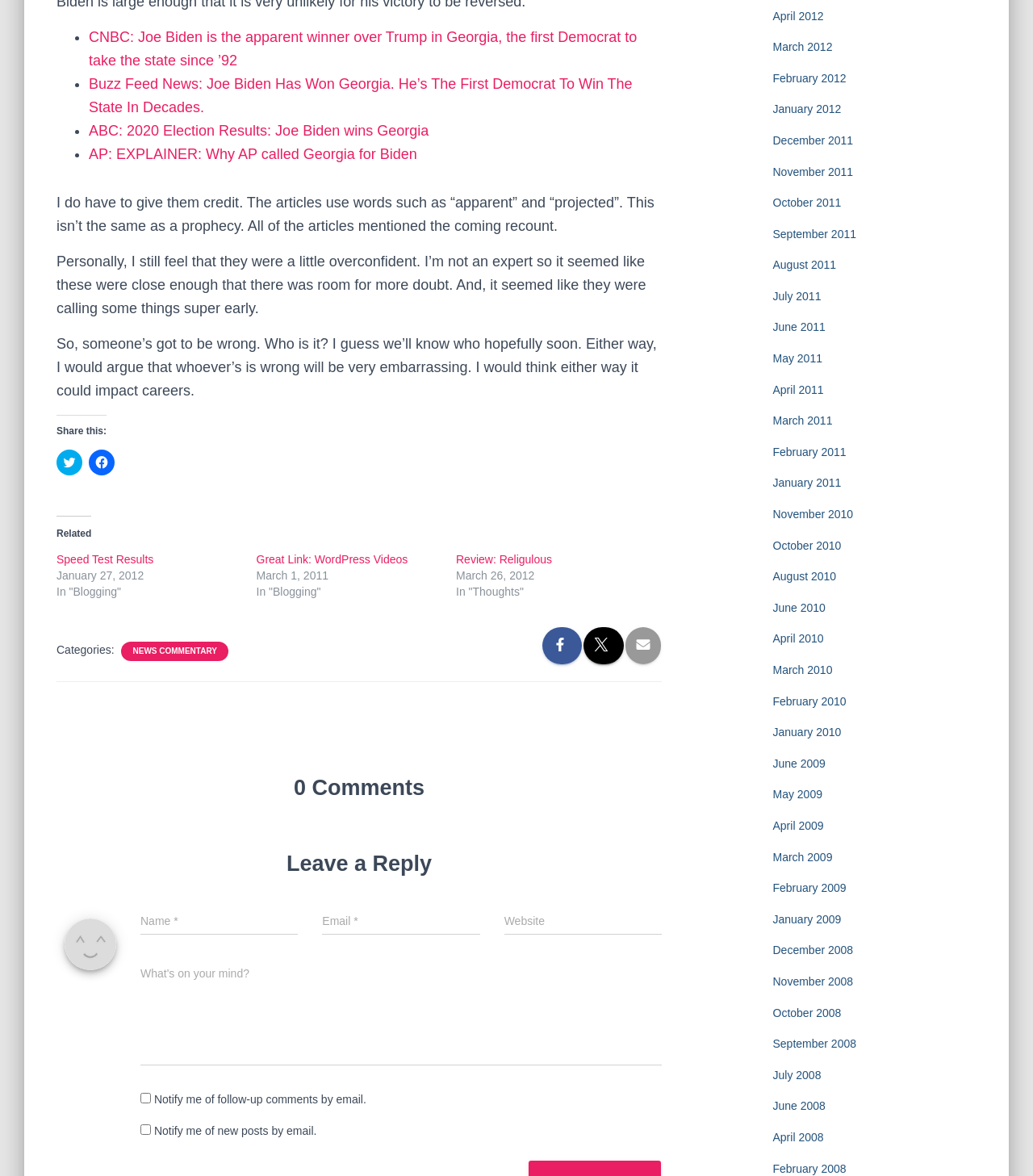Given the element description, predict the bounding box coordinates in the format (top-left x, top-left y, bottom-right x, bottom-right y), using floating point numbers between 0 and 1: parent_node: Life Paths

None